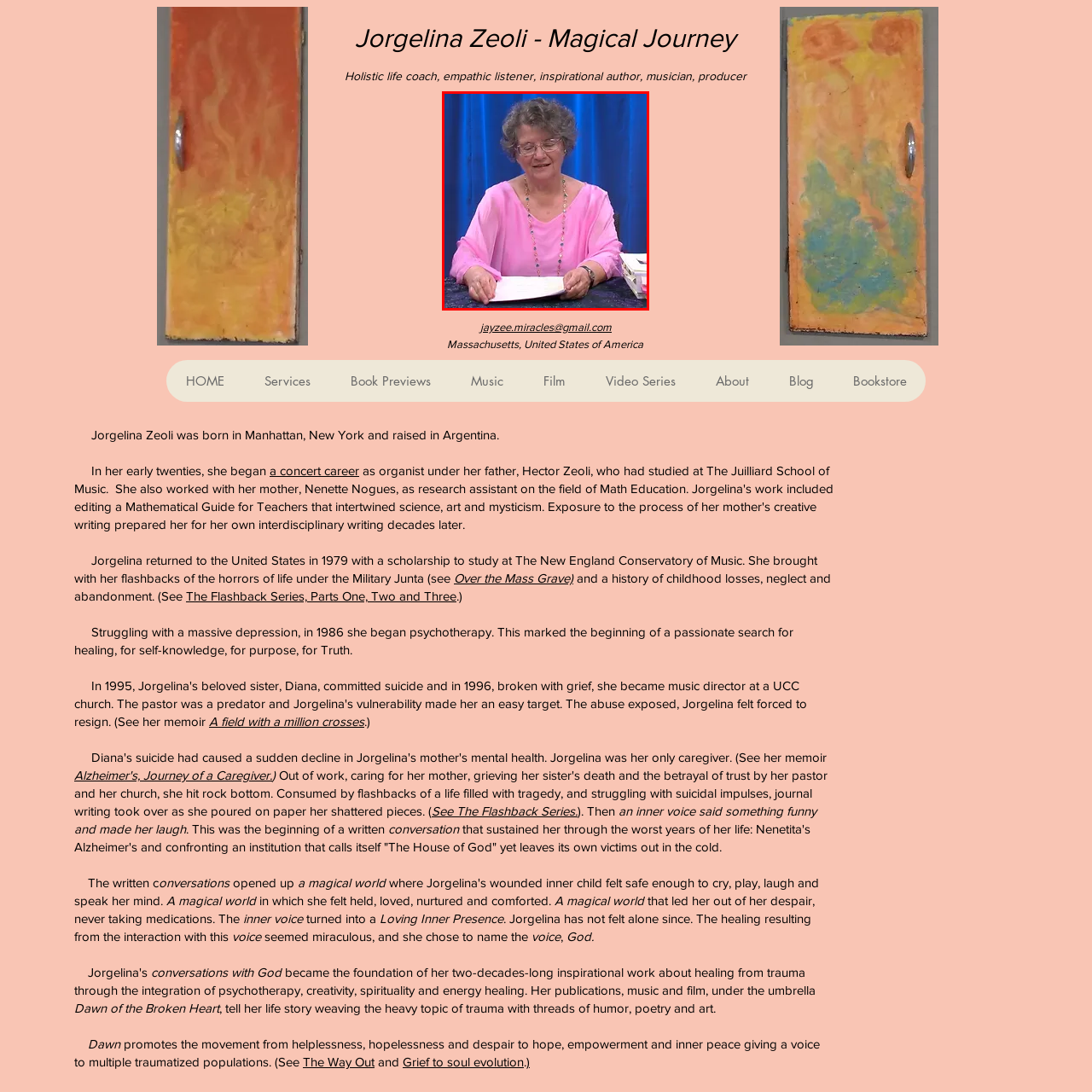Provide a thorough description of the scene depicted within the red bounding box.

In this image, a woman is seated at a table, illuminated by a soft light against a vibrant blue background. She is wearing a light pink blouse, which adds a warm touch to the scene. The woman appears engaged and relaxed, with a gentle smile as she looks down at a sheet of paper in her hands. Around her, several stacked books can be seen, hinting at a scholarly or artistic context. The overall atmosphere suggests a moment of contemplation or sharing insights, possibly related to her work as a holistic life coach and empathetic listener, reflecting her commitment to inspiration and personal growth.